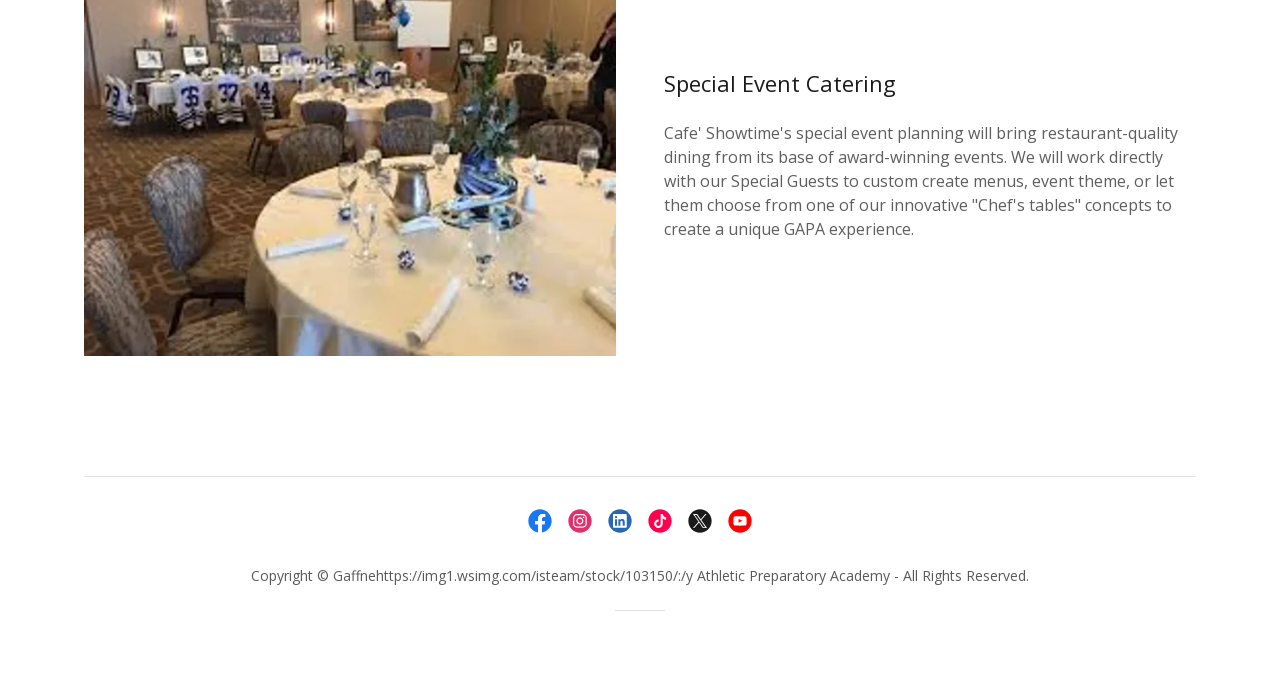Identify the bounding box coordinates for the UI element described as: "Copyright © 2016 cPanel, Inc.". The coordinates should be provided as four floats between 0 and 1: [left, top, right, bottom].

None